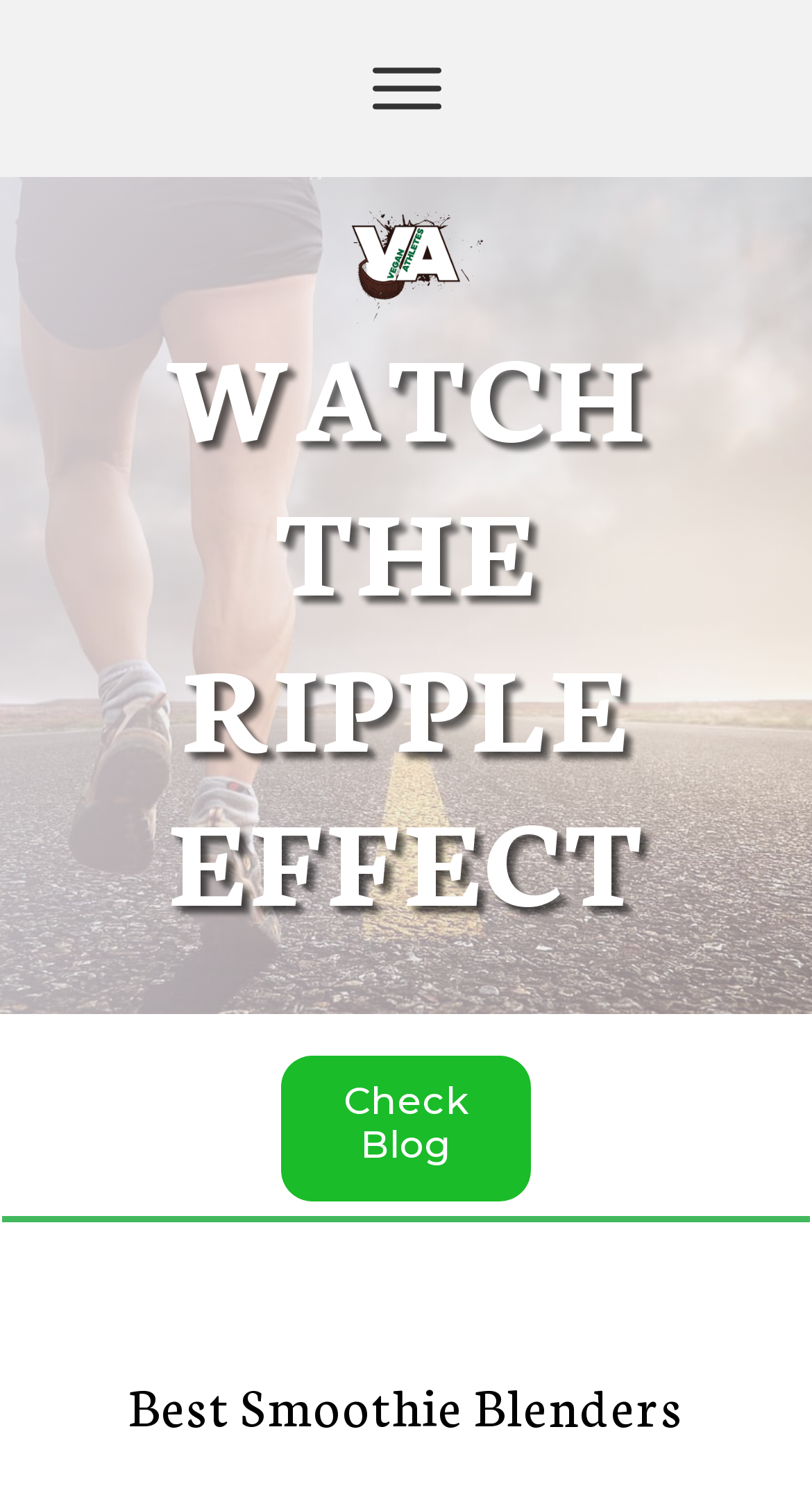Based on the image, please respond to the question with as much detail as possible:
Is there a call-to-action to check the blog?

I can see a link labeled 'Check Blog' on the webpage, which suggests that there is a call-to-action to check the blog for more information or related content.